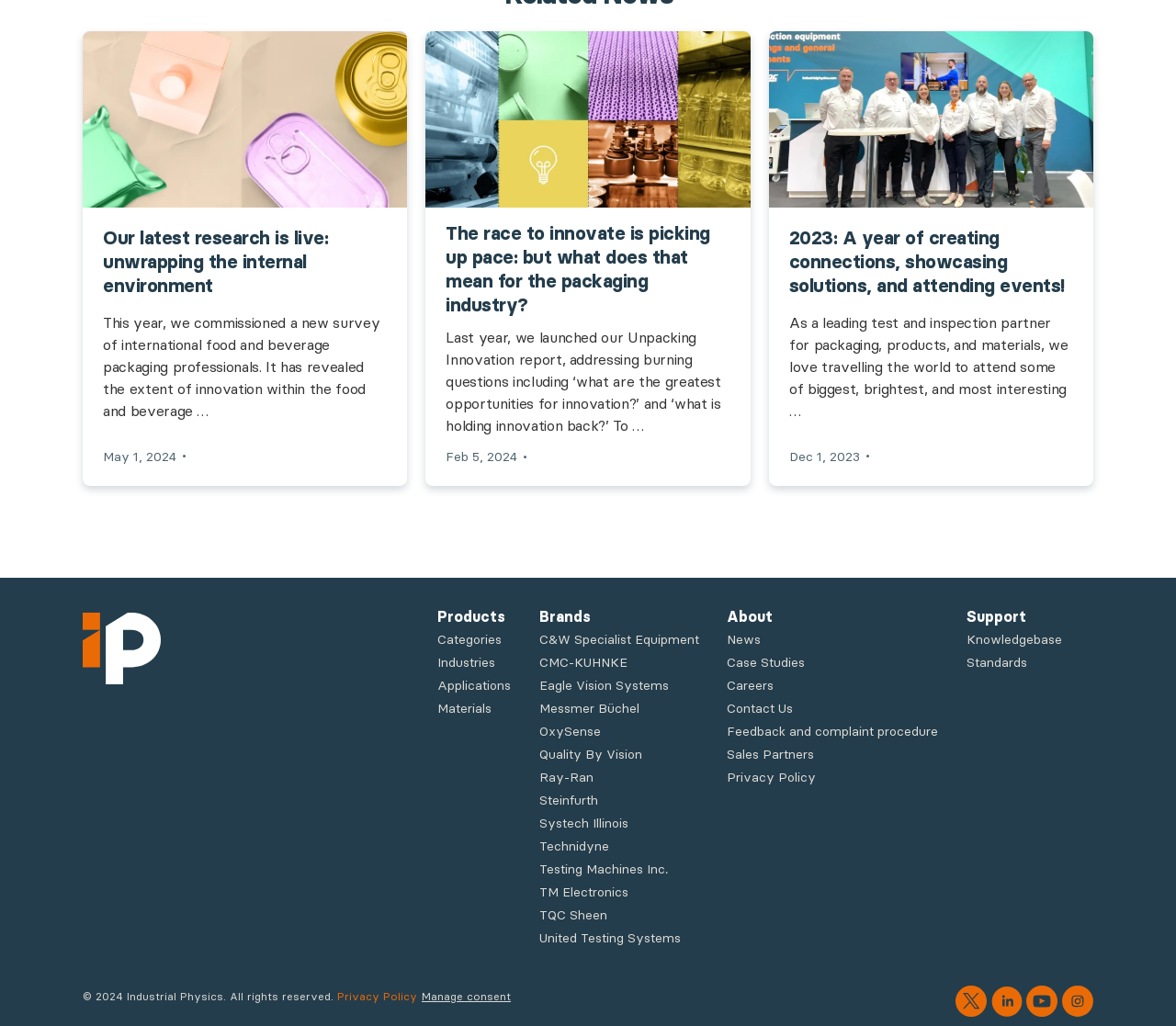Identify the bounding box coordinates of the clickable region necessary to fulfill the following instruction: "Get support". The bounding box coordinates should be four float numbers between 0 and 1, i.e., [left, top, right, bottom].

[0.822, 0.592, 0.873, 0.61]